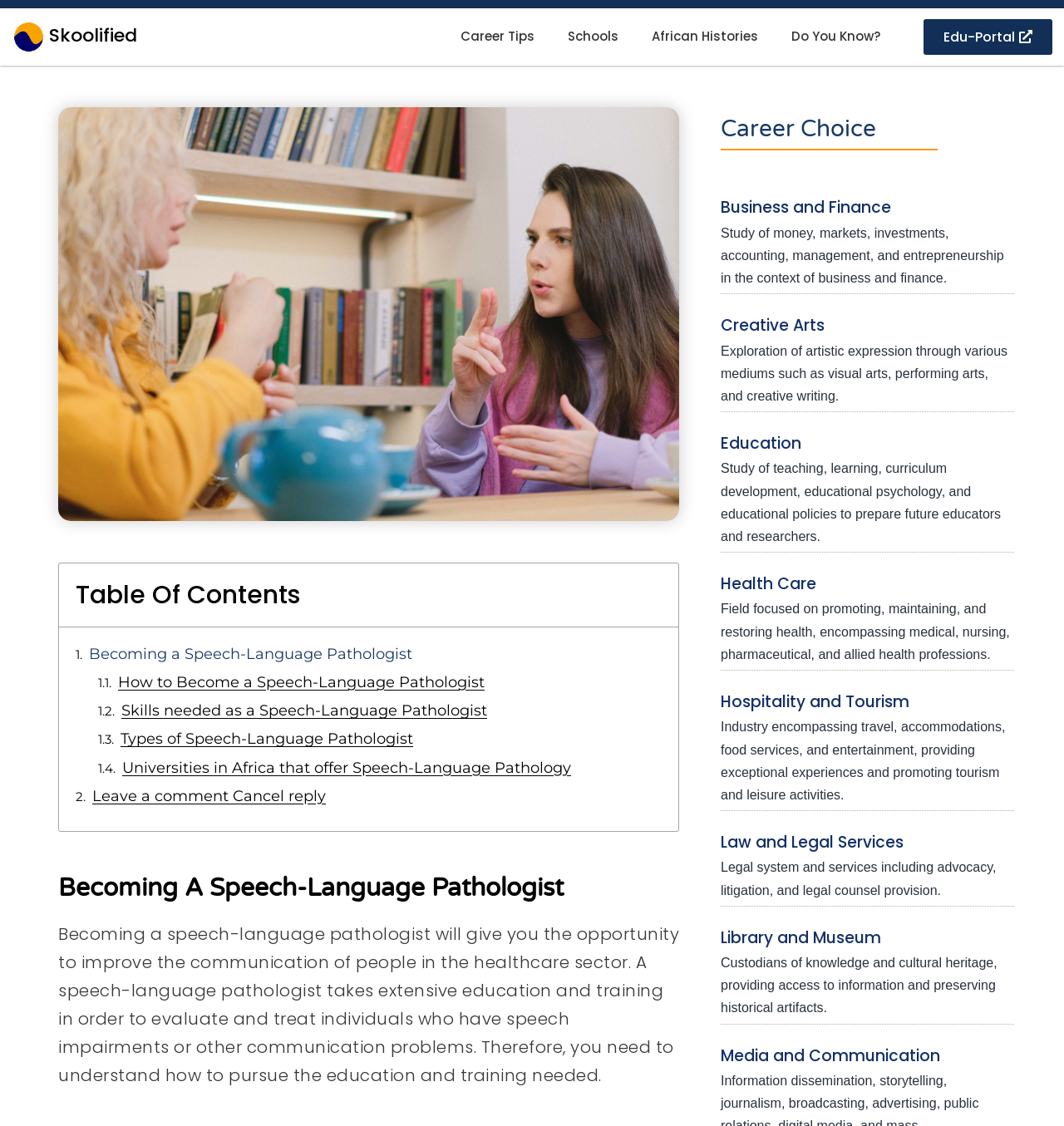Elaborate on the webpage's design and content in a detailed caption.

The webpage is about becoming a speech-language pathologist, with a focus on the education and training required for this career. At the top left of the page, there is a link to the website's homepage, "Skoolified", and a heading with the same name. Below this, there are several links to different categories, including "Career Tips", "Schools", "African Histories", "Do You Know?", and "Edu-Portal", which are aligned horizontally across the top of the page.

On the left side of the page, there is a large image related to a career as a speech-language pathologist. Below this image, there is a heading "Table Of Contents" and several links to different sections of the article, including "Becoming a Speech-Language Pathologist", "How to Become a Speech-Language Pathologist", "Skills needed as a Speech-Language Pathologist", "Types of Speech-Language Pathologist", and "Universities in Africa that offer Speech-Language Pathology".

The main content of the page is a heading "Becoming A Speech-Language Pathologist" followed by a paragraph of text that describes the role of a speech-language pathologist and the education and training required for this career. There is also a comment section at the bottom of the page.

On the right side of the page, there is a section titled "Career Choice" with several links to different career categories, including "Business and Finance", "Creative Arts", "Education", "Health Care", "Hospitality and Tourism", "Law and Legal Services", and "Library and Museum". These links are aligned vertically down the right side of the page.